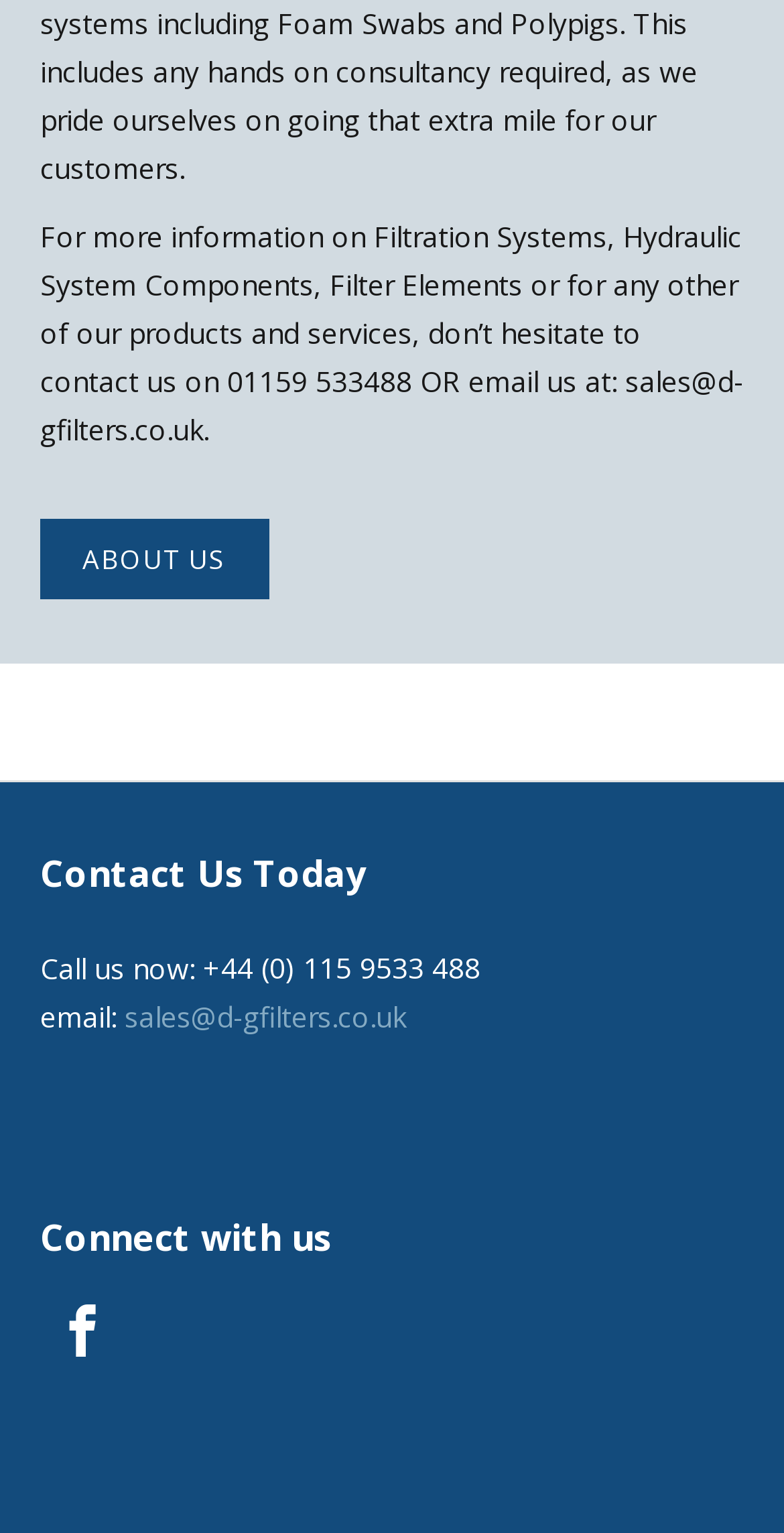Calculate the bounding box coordinates for the UI element based on the following description: "+44 (0) 115 9533 488". Ensure the coordinates are four float numbers between 0 and 1, i.e., [left, top, right, bottom].

[0.259, 0.619, 0.613, 0.644]